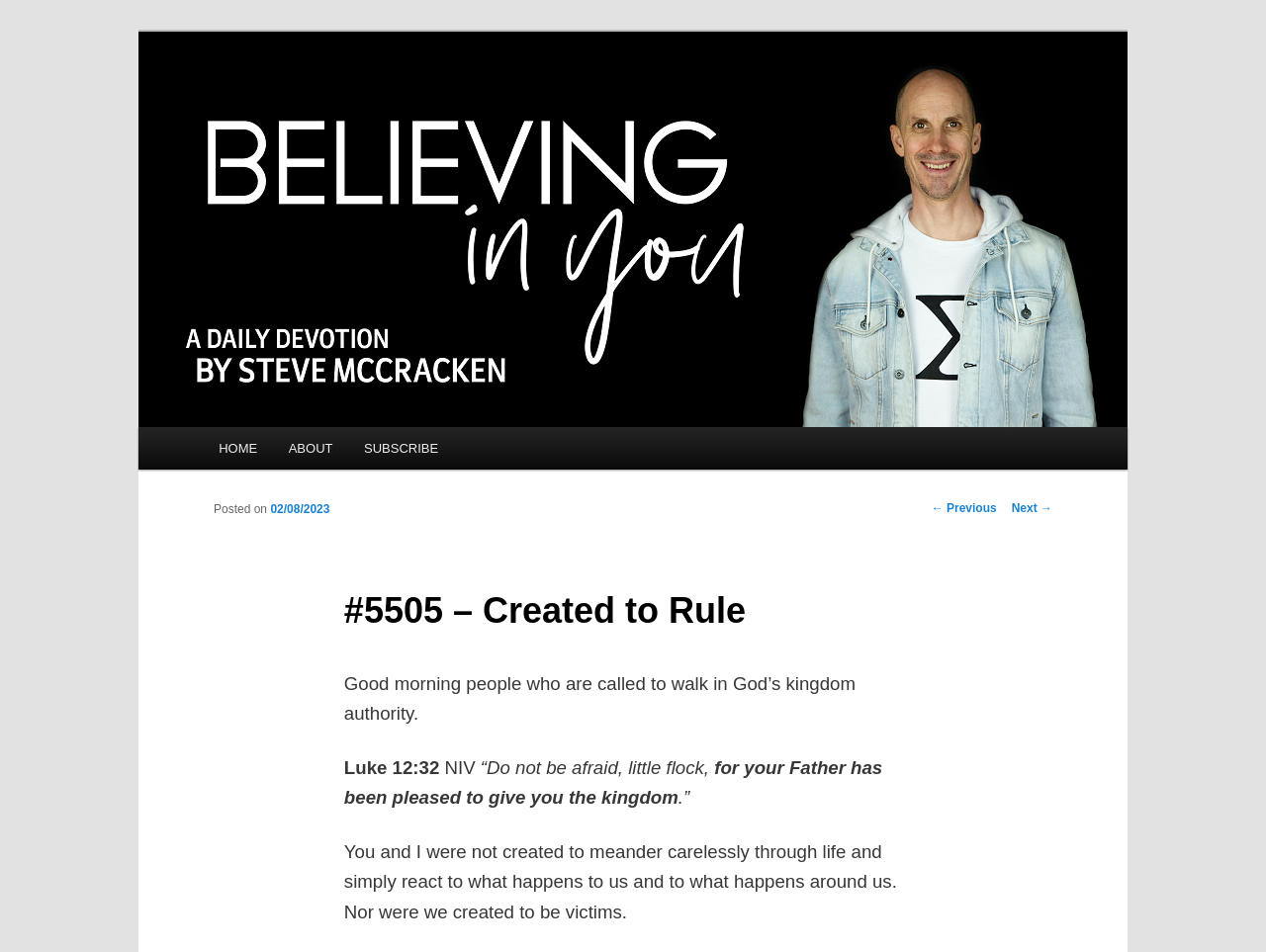Please locate the clickable area by providing the bounding box coordinates to follow this instruction: "Click on '02/08/2023'".

[0.214, 0.527, 0.26, 0.542]